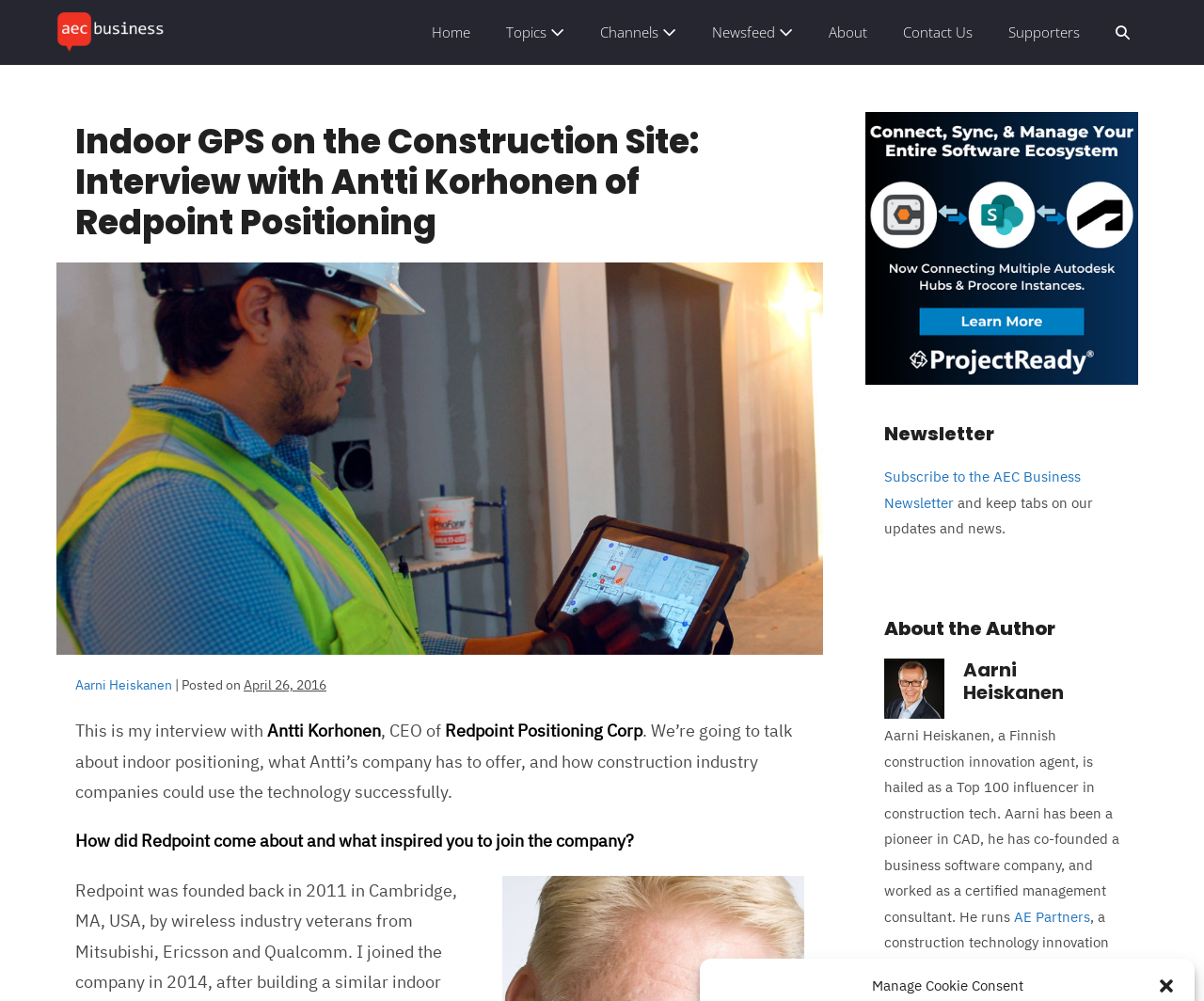Generate a detailed explanation of the webpage's features and information.

This webpage is an interview article featuring Antti Korhonen, CEO of Redpoint Positioning Corp. The article's title, "Indoor GPS on the Construction Site: Interview with Antti Korhonen of Redpoint Positioning", is prominently displayed at the top of the page. Below the title, there is a navigation menu with links to various sections of the website, including "Home", "Topics", "Channels", "Newsfeed", "About", "Contact Us", and "Supporters".

To the right of the navigation menu, there is a header section with the author's name, "Aarni Heiskanen", and a link to the author's profile. Below the header, there is a brief introduction to the article, which summarizes the topics that will be discussed in the interview.

The main content of the article is divided into sections, with each section featuring a question and answer format. The first question is "How did Redpoint come about and what inspired you to join the company?" The article also includes an image of a company logo, ProjectReady, on the right side of the page.

At the bottom of the page, there are two sections: "Newsletter" and "About the Author". The "Newsletter" section invites readers to subscribe to the AEC Business Newsletter to stay updated on the latest news and updates. The "About the Author" section features a brief bio of Aarni Heiskanen, including his background and accomplishments in the construction tech industry.

There are also several social media links at the bottom left of the page, allowing readers to share the article on various platforms.